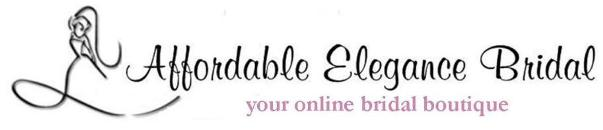Craft a descriptive caption that covers all aspects of the image.

The image depicts the logo of "Affordable Elegance Bridal," showcasing a stylish and elegant design that reflects the boutique's focus on bridal attire and accessories. The logo features a graceful line drawing of a woman in a bridal gown, emphasizing the boutique's dedication to elegance and sophistication in wedding fashion. Below the logo, the tagline "your online bridal boutique" reinforces the brand's online presence and accessibility for brides seeking beautiful yet affordable bridal options. This branding effectively communicates the essence of the boutique, aiming to provide an affordable yet elegant shopping experience for brides-to-be.